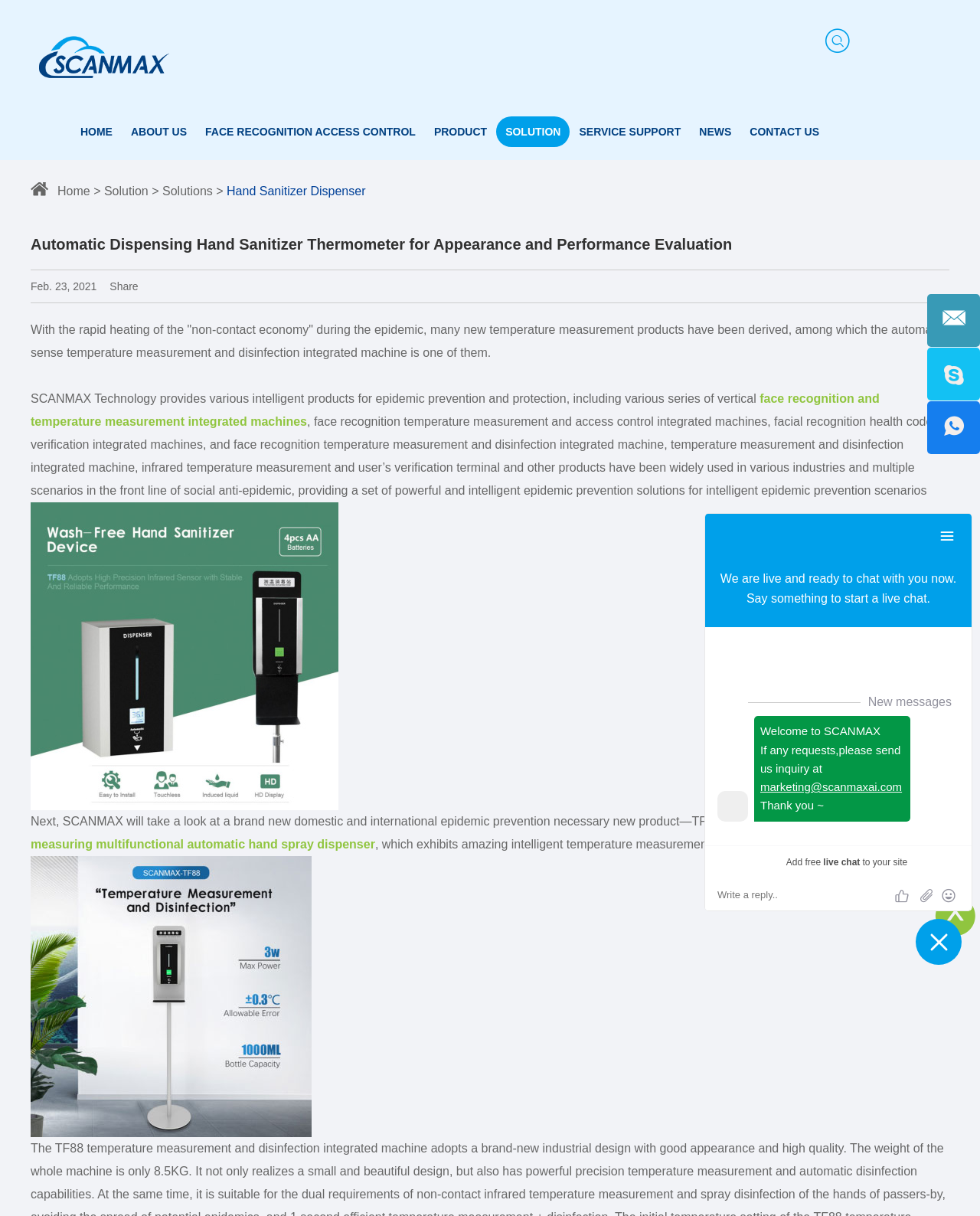Please identify the bounding box coordinates of the clickable element to fulfill the following instruction: "Go to Scanmax Technologies Co., Ltd. homepage". The coordinates should be four float numbers between 0 and 1, i.e., [left, top, right, bottom].

[0.025, 0.029, 0.181, 0.065]